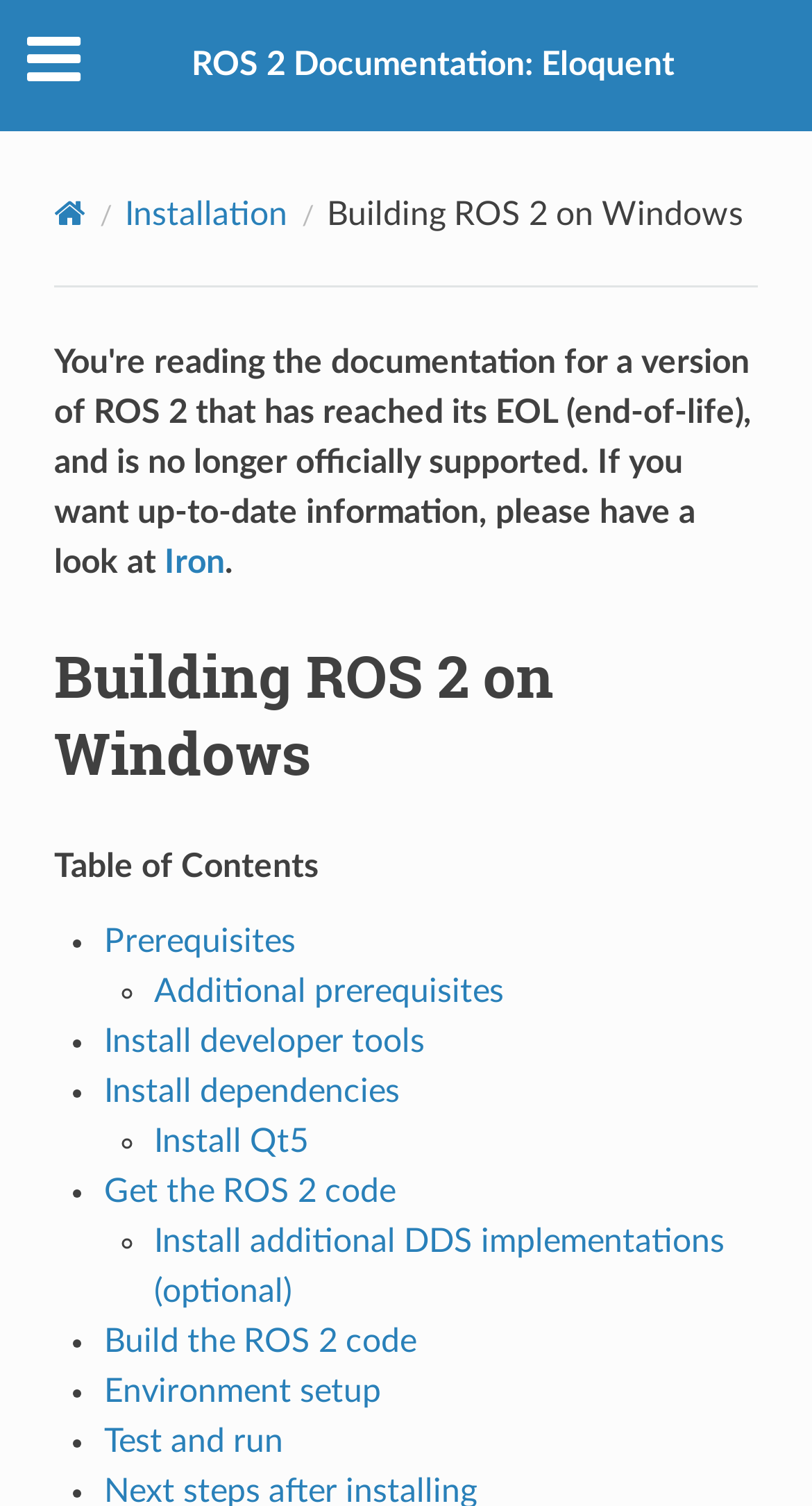Could you provide the bounding box coordinates for the portion of the screen to click to complete this instruction: "go to Environment setup"?

[0.128, 0.913, 0.469, 0.935]